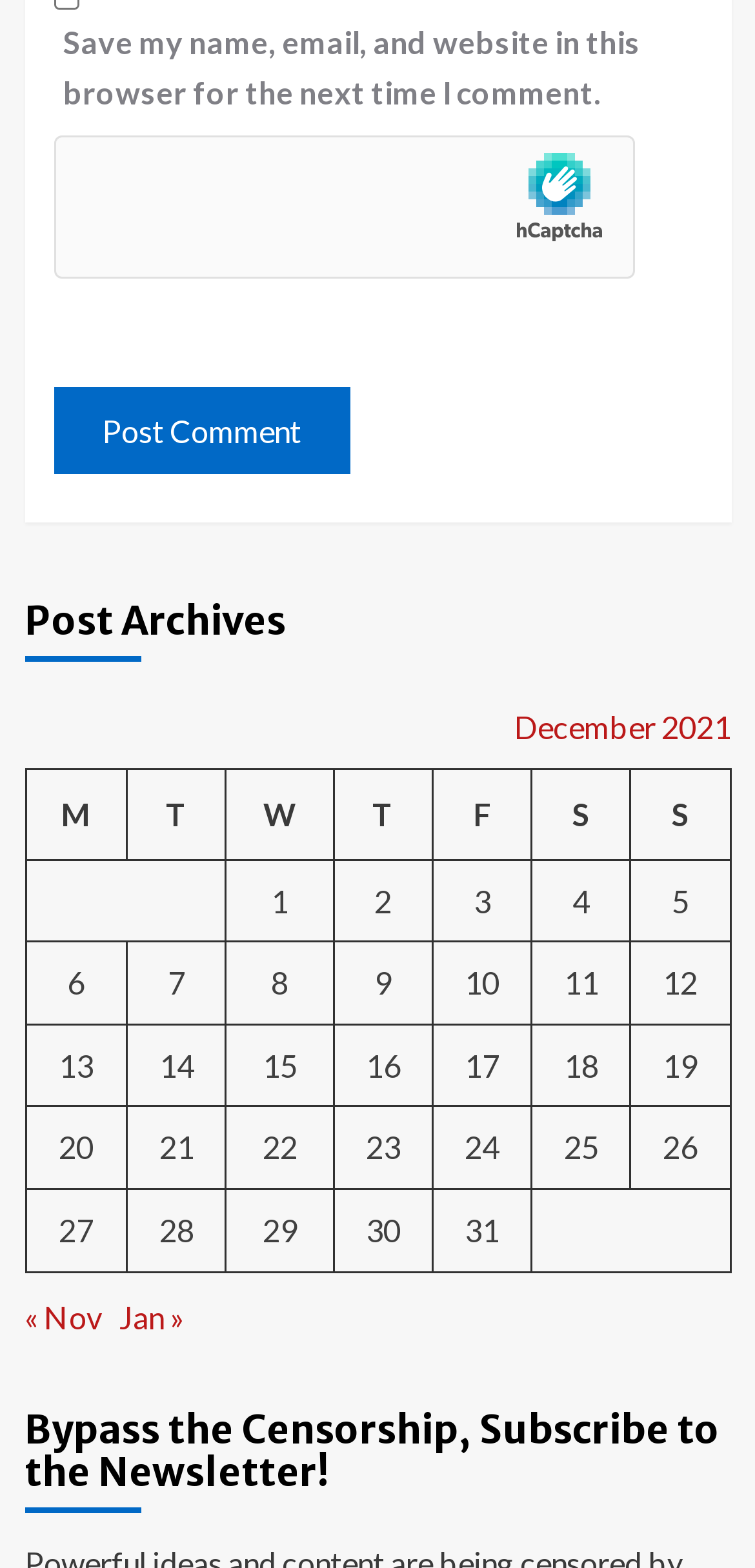Using the information in the image, give a detailed answer to the following question: What is the earliest date listed in the archive?

The earliest date listed in the archive is December 1, 2021, which can be found in the first row of the table.